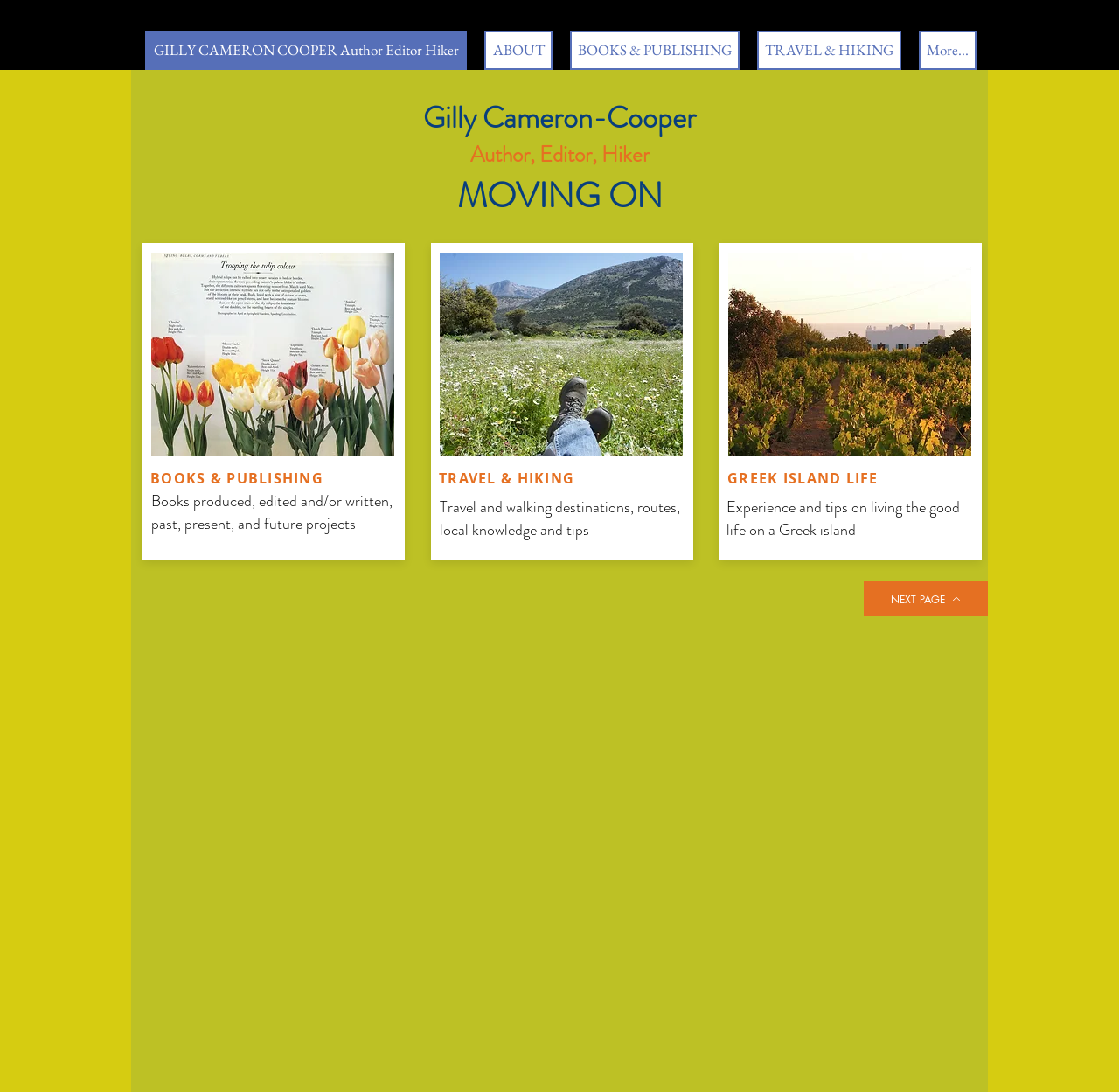Answer the question in one word or a short phrase:
What type of images are used on this webpage?

Photographs